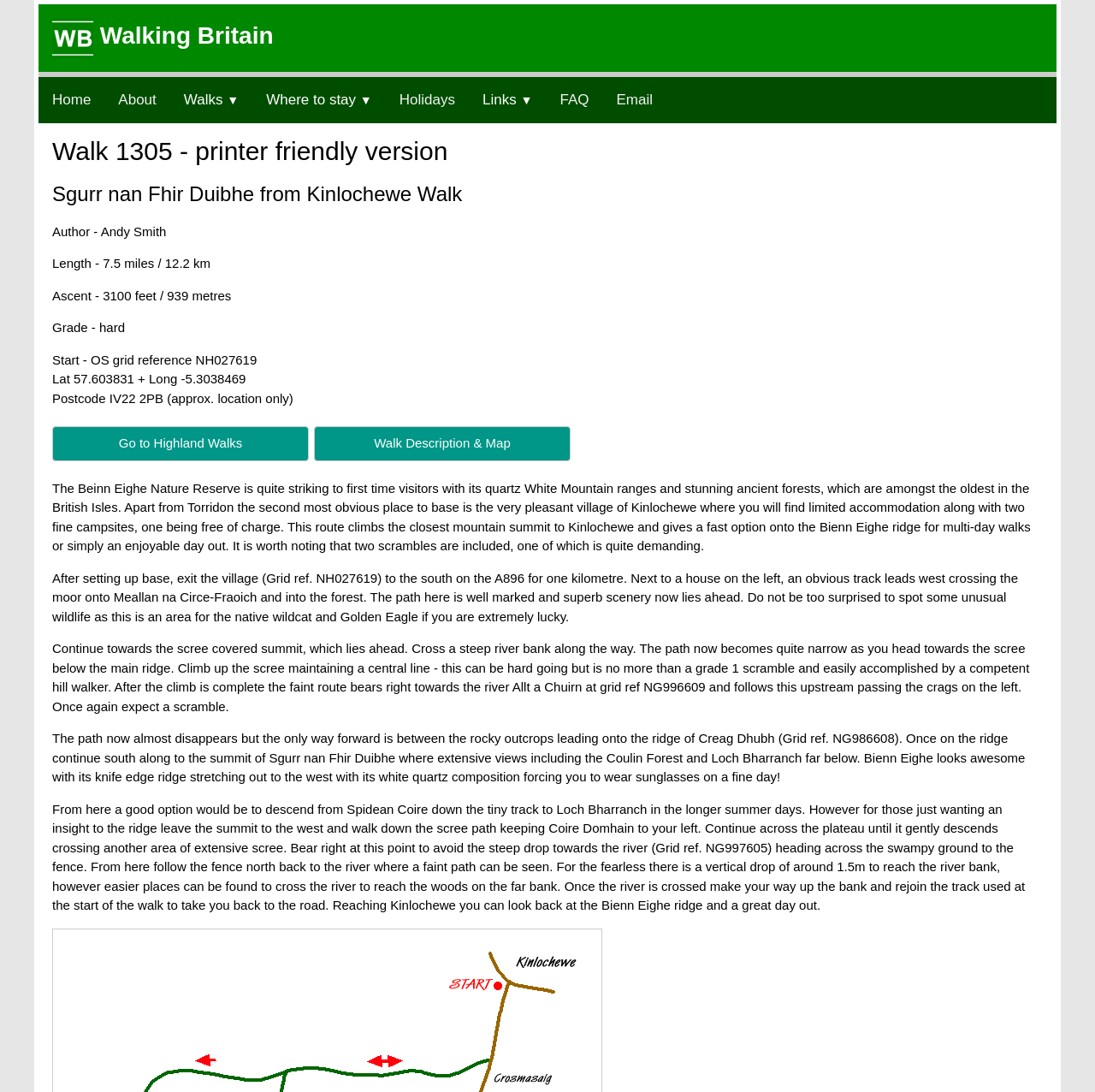Generate a comprehensive caption for the webpage you are viewing.

This webpage is about a mountain walk from Kinlochewe to the Beinn Eighe ridge, specifically focusing on Sgurr nan Fhir Duibhe. At the top of the page, there is a logo image and a heading "Walking Britain" followed by a navigation menu with links to "Home", "About", "Walks", "Where to stay", "Holidays", "Links", "FAQ", and "Email".

Below the navigation menu, there are two headings: "Walk 1305 - printer friendly version" and "Sgurr nan Fhir Duibhe from Kinlochewe Walk". The walk's details are listed, including the author, length, ascent, grade, start point, and coordinates.

The main content of the page is divided into three sections. The first section describes the Beinn Eighe Nature Reserve, its unique features, and the village of Kinlochewe, which serves as a base for the walk. The second section provides instructions for the walk, including the route, landmarks, and obstacles such as scrambles and river crossings. The third section continues the walk description, detailing the ascent to the summit of Sgurr nan Fhir Duibhe, the views from the top, and the descent options.

There are two buttons on the page: "Go to Highland Walks" and "Walk Description & Map", which are likely links to related content or resources. The page also features a large block of text that describes the walk in detail, including the scenery, wildlife, and challenges along the way.